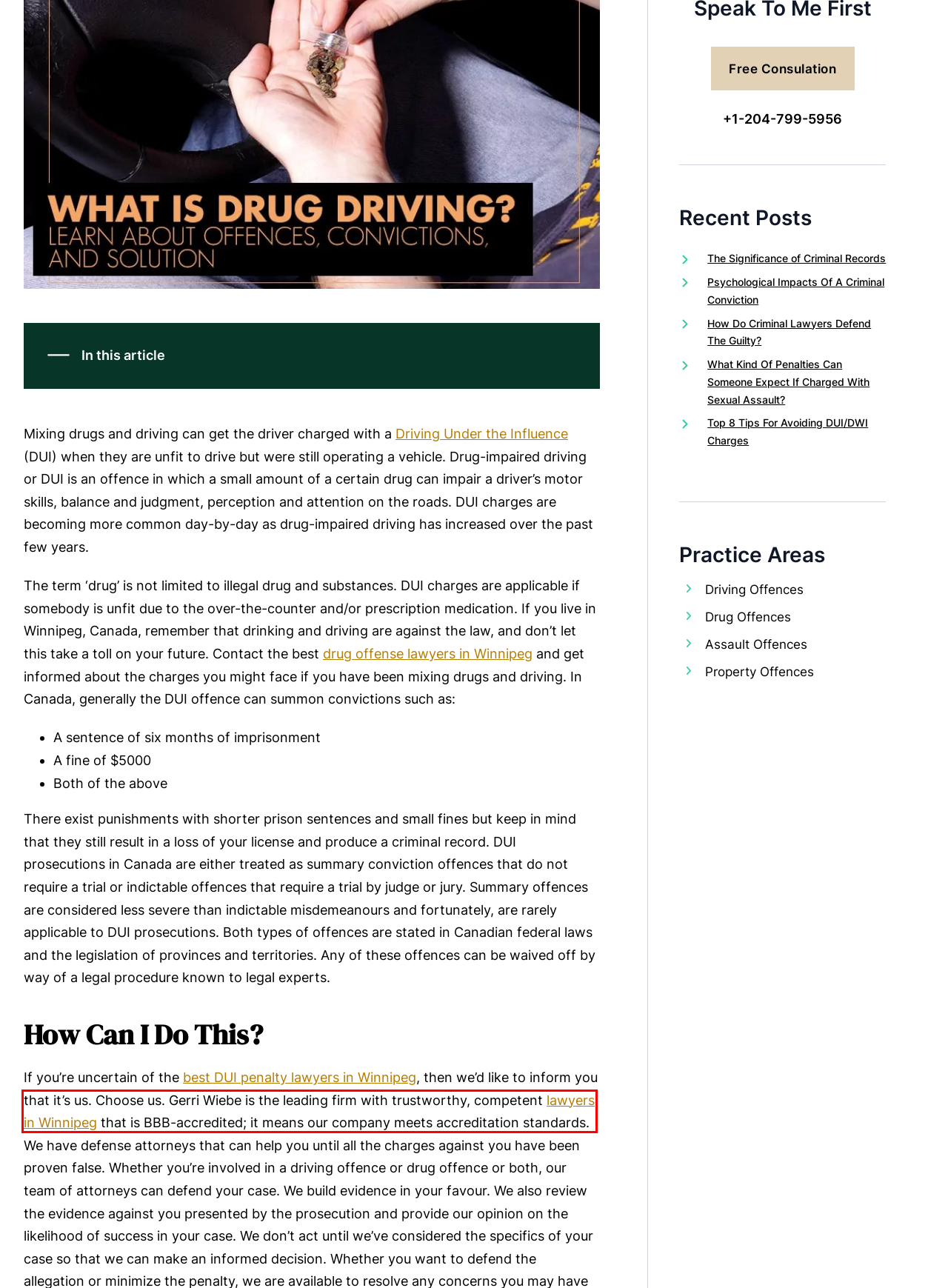Given a webpage screenshot with a red bounding box around a particular element, identify the best description of the new webpage that will appear after clicking on the element inside the red bounding box. Here are the candidates:
A. Psychological Impacts Of A Criminal Conviction | Wiebe Criminal Defence
B. How Do Criminal Lawyers Defend The Guilty? | Wiebe Criminal Defence
C. Our Practice Areas | Wiebe Criminal Defence
D. What Kind Of Penalties Can Someone Expect If Charged With Sexual Assault? | Wiebe Criminal Defence
E. Top 8 Tips For Avoiding DUI/DWI Charges | Wiebe Criminal Defence
F. Gerri Wiebe: Winnipeg Criminal Lawyer | Speak With Me First!
G. Impaired Driving / DUI Lawyer | Wiebe Criminal Defence
H. Contact Us | Wiebe Criminal Defence

F